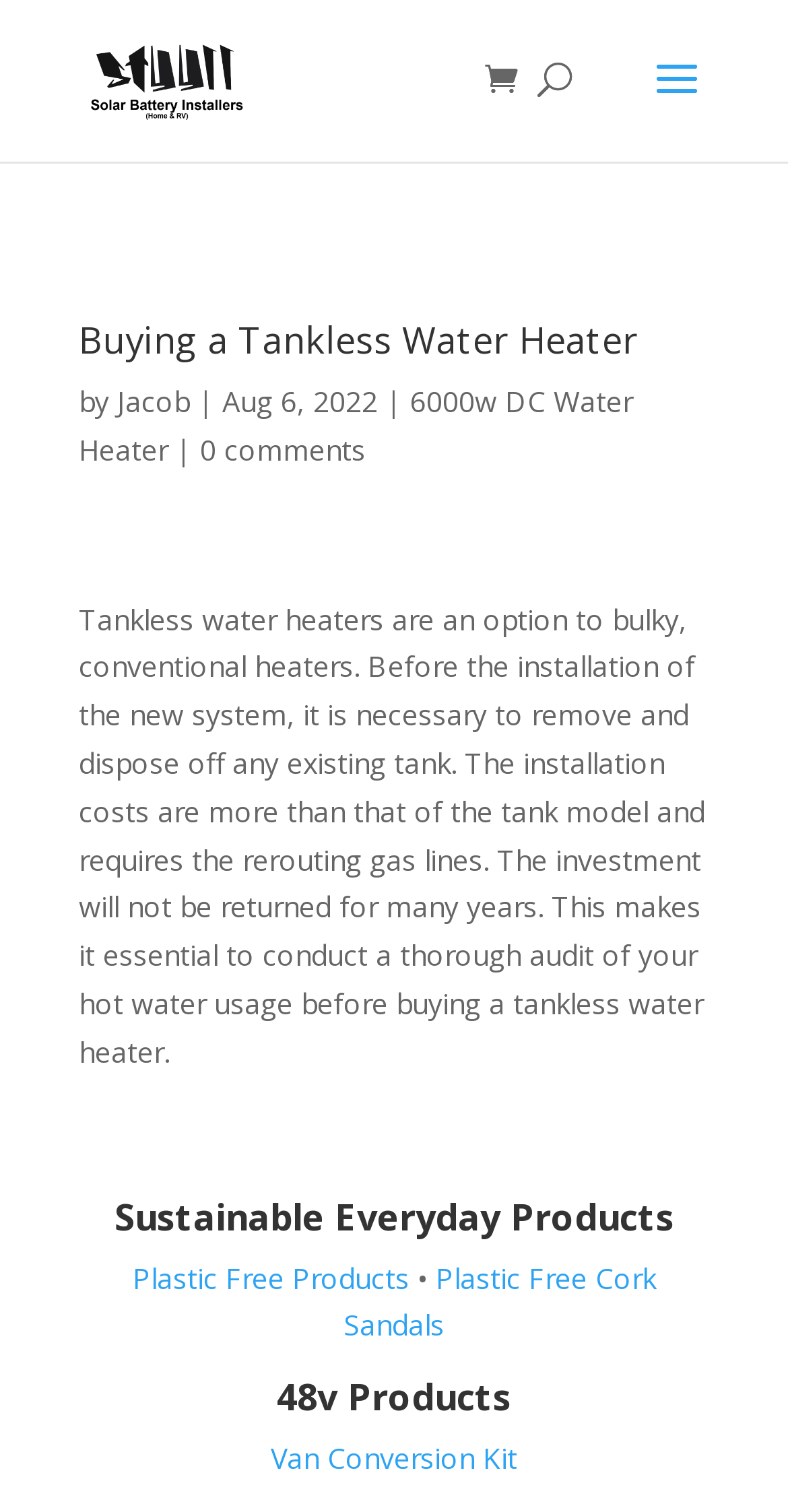Using the webpage screenshot, find the UI element described by Twitter. Provide the bounding box coordinates in the format (top-left x, top-left y, bottom-right x, bottom-right y), ensuring all values are floating point numbers between 0 and 1.

None